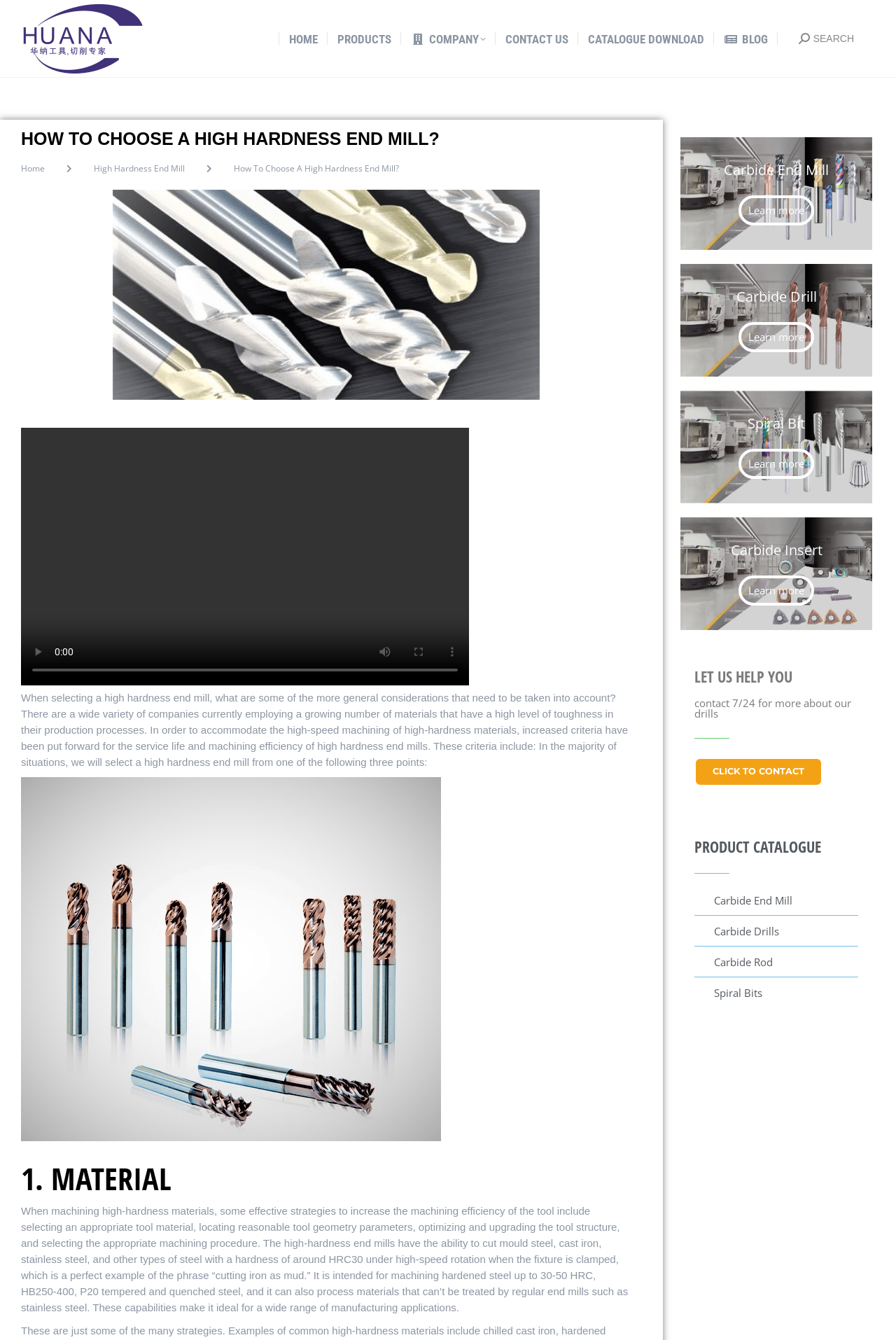Provide your answer in one word or a succinct phrase for the question: 
What is the function of the 'play' button?

To play a video